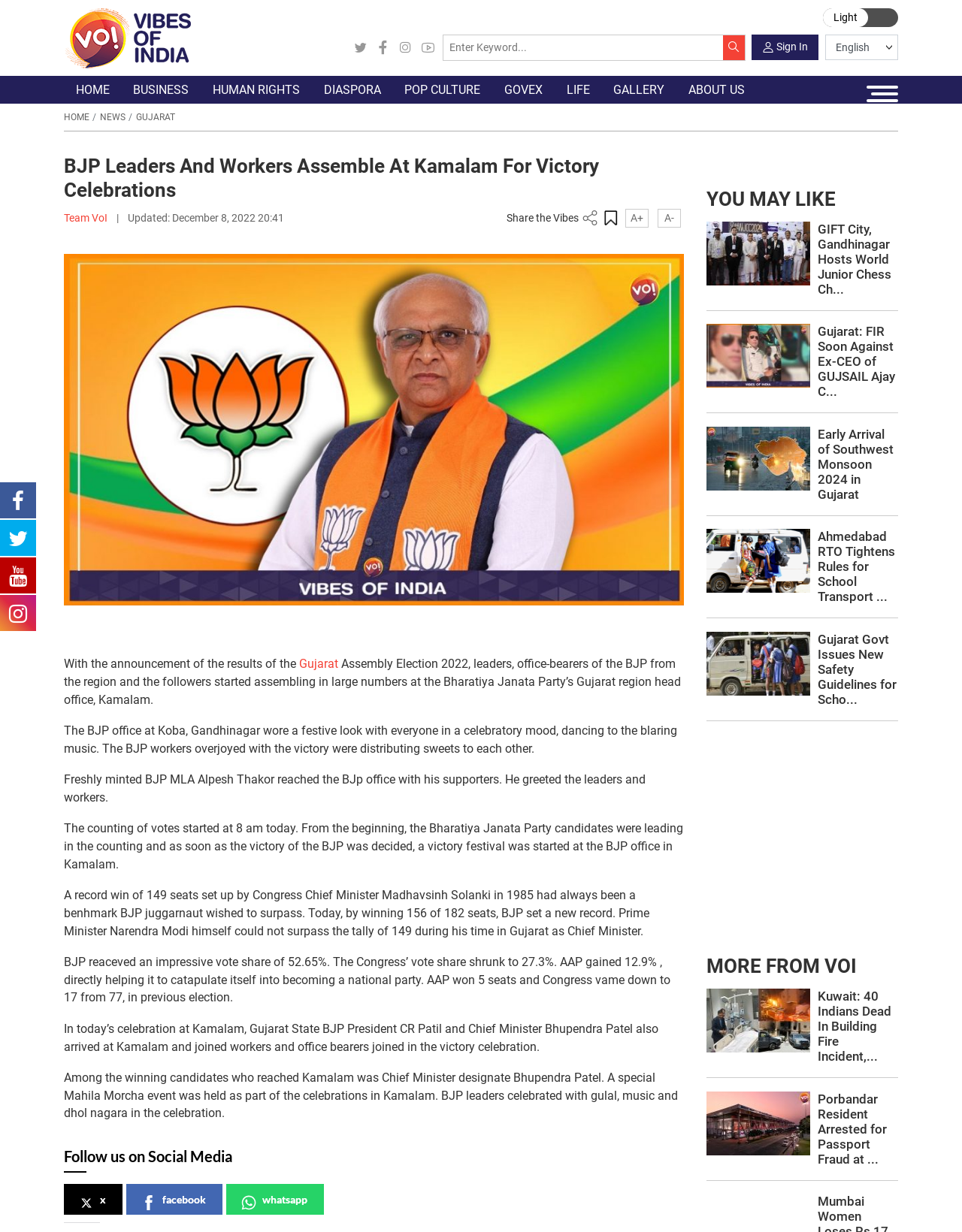Locate the bounding box coordinates of the area that needs to be clicked to fulfill the following instruction: "Go to HOME page". The coordinates should be in the format of four float numbers between 0 and 1, namely [left, top, right, bottom].

[0.066, 0.062, 0.126, 0.084]